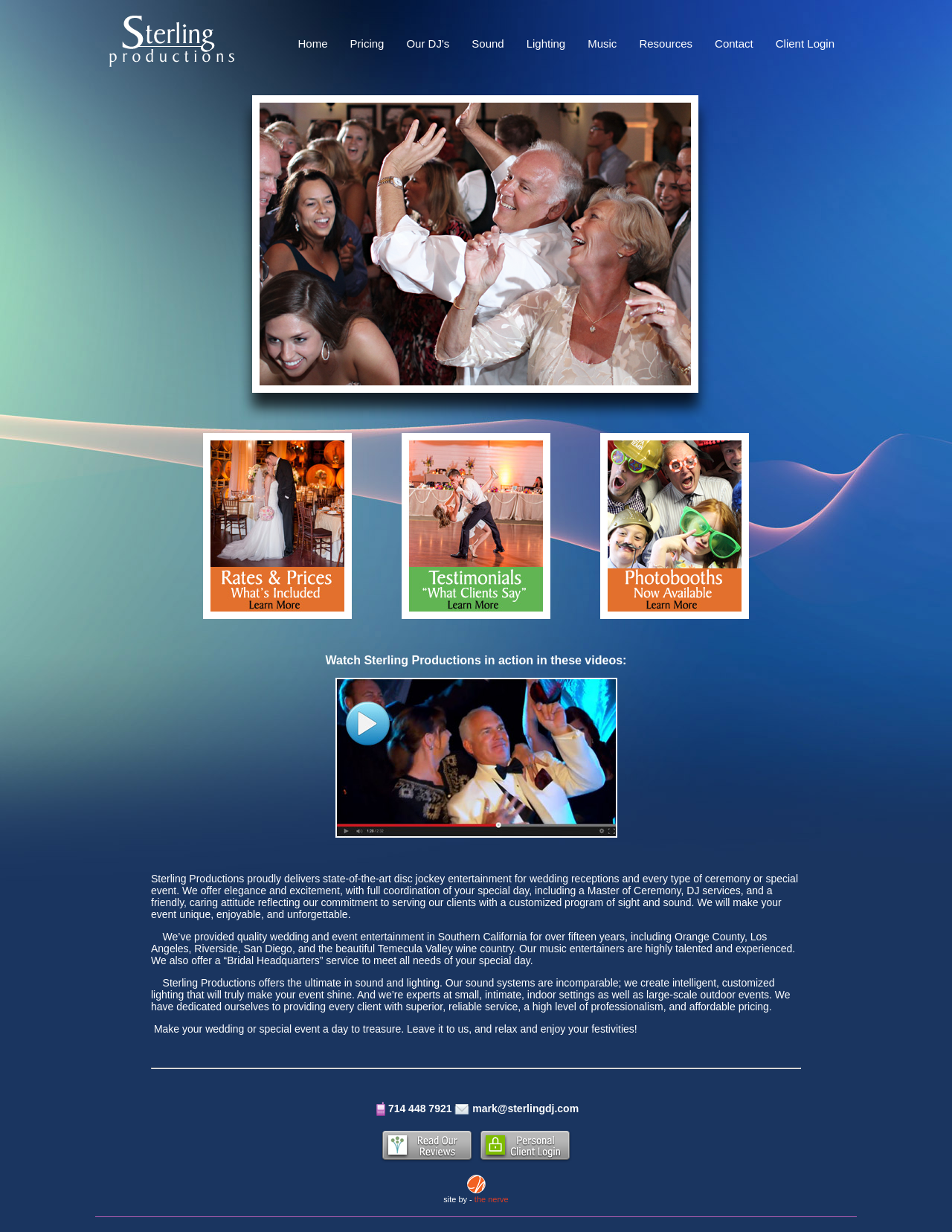What is the phone number of the company?
Provide a thorough and detailed answer to the question.

The phone number of the company is 714 448 7921, which is displayed at the bottom of the webpage.